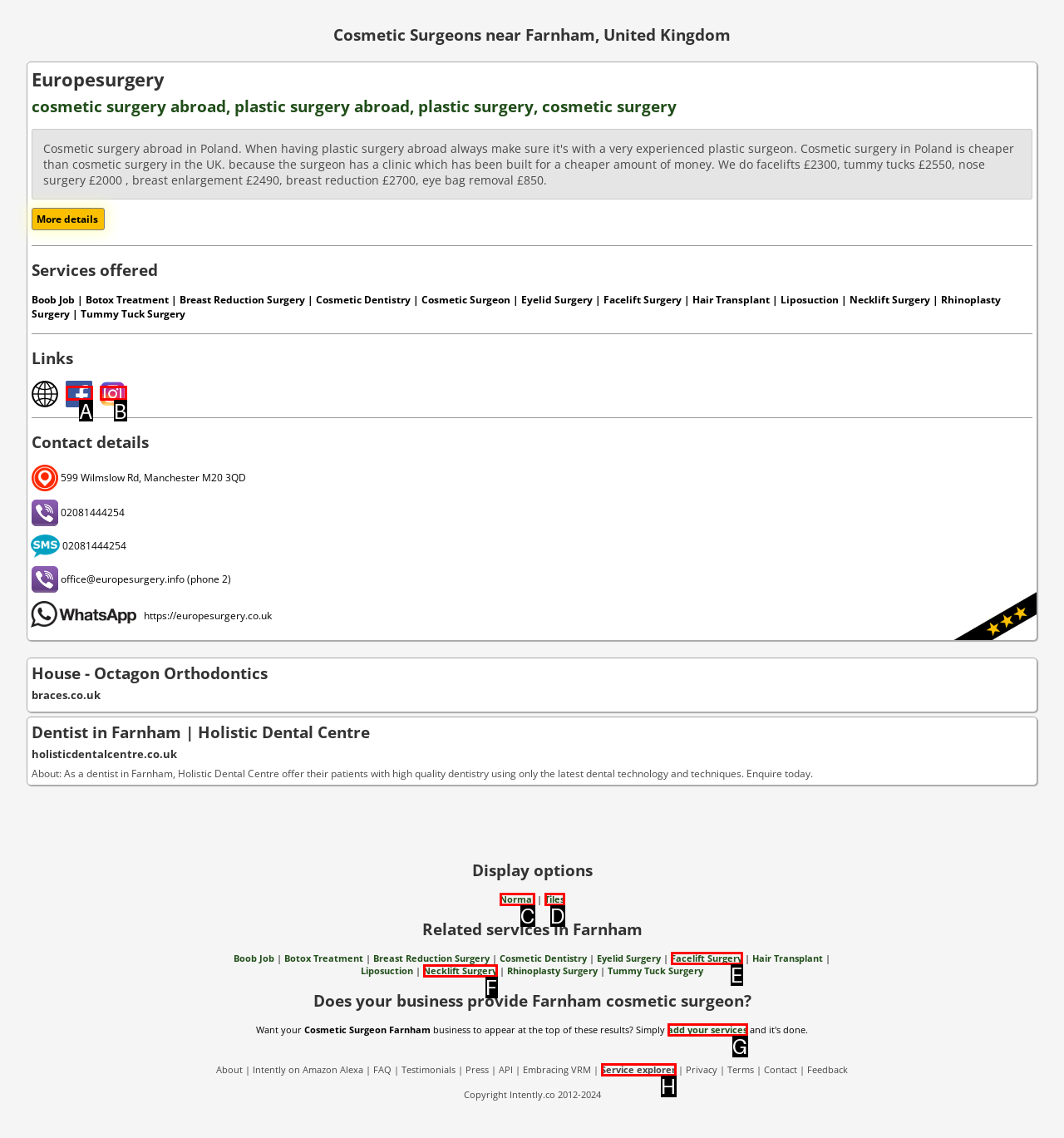Select the right option to accomplish this task: Visit 'Facebook'. Reply with the letter corresponding to the correct UI element.

A